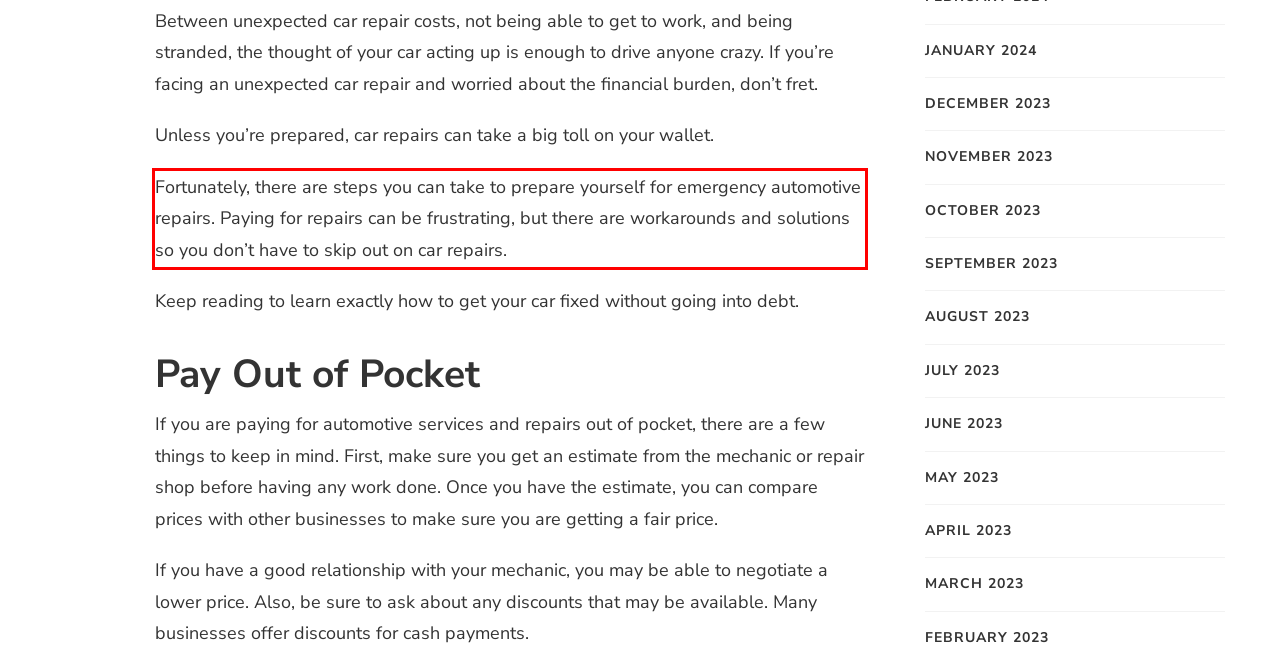Given a screenshot of a webpage containing a red bounding box, perform OCR on the text within this red bounding box and provide the text content.

Fortunately, there are steps you can take to prepare yourself for emergency automotive repairs. Paying for repairs can be frustrating, but there are workarounds and solutions so you don’t have to skip out on car repairs.